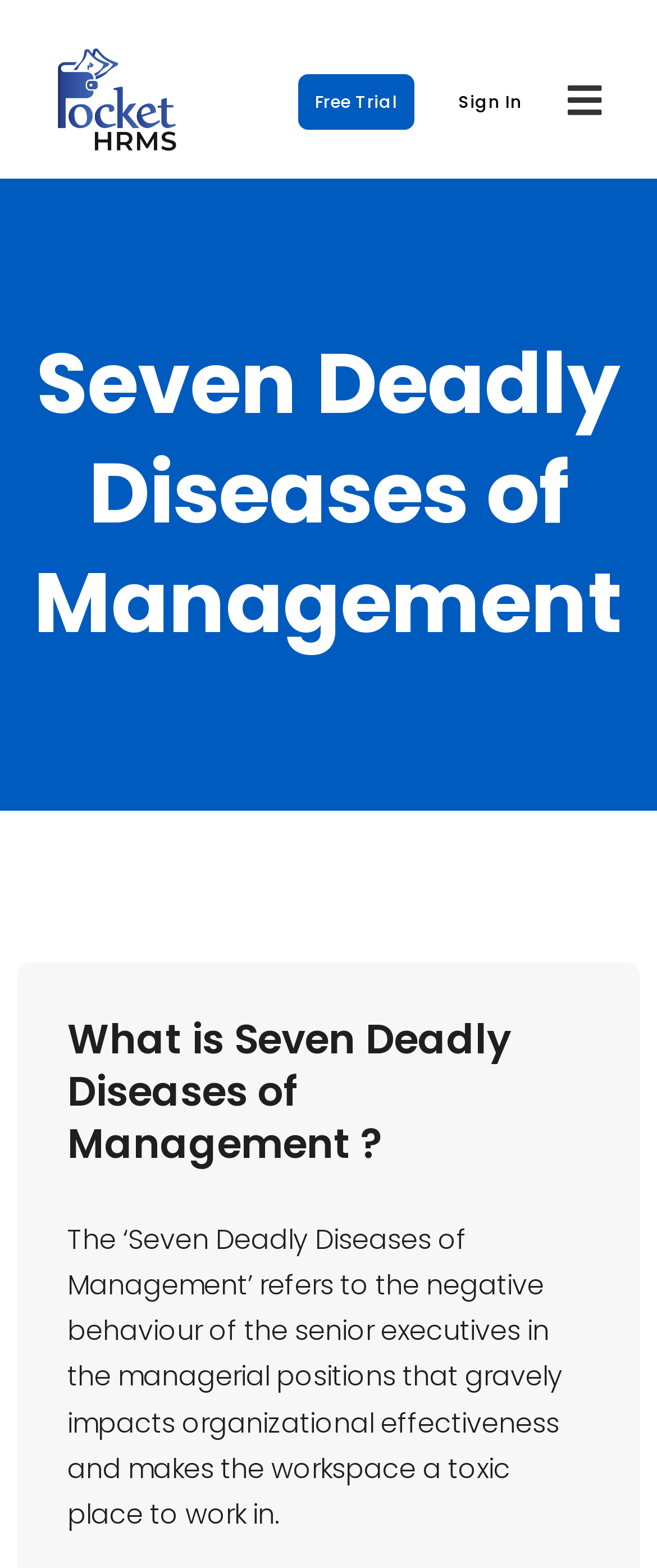Utilize the information from the image to answer the question in detail:
What is the negative behavior referred to in the text?

I read the StaticText element with the description 'The ‘Seven Deadly Diseases of Management’ refers to the negative behaviour of the senior executives in the managerial positions that gravely impacts organizational effectiveness and makes the workspace a toxic place to work in.' and identified the negative behavior referred to as the behavior of senior executives.